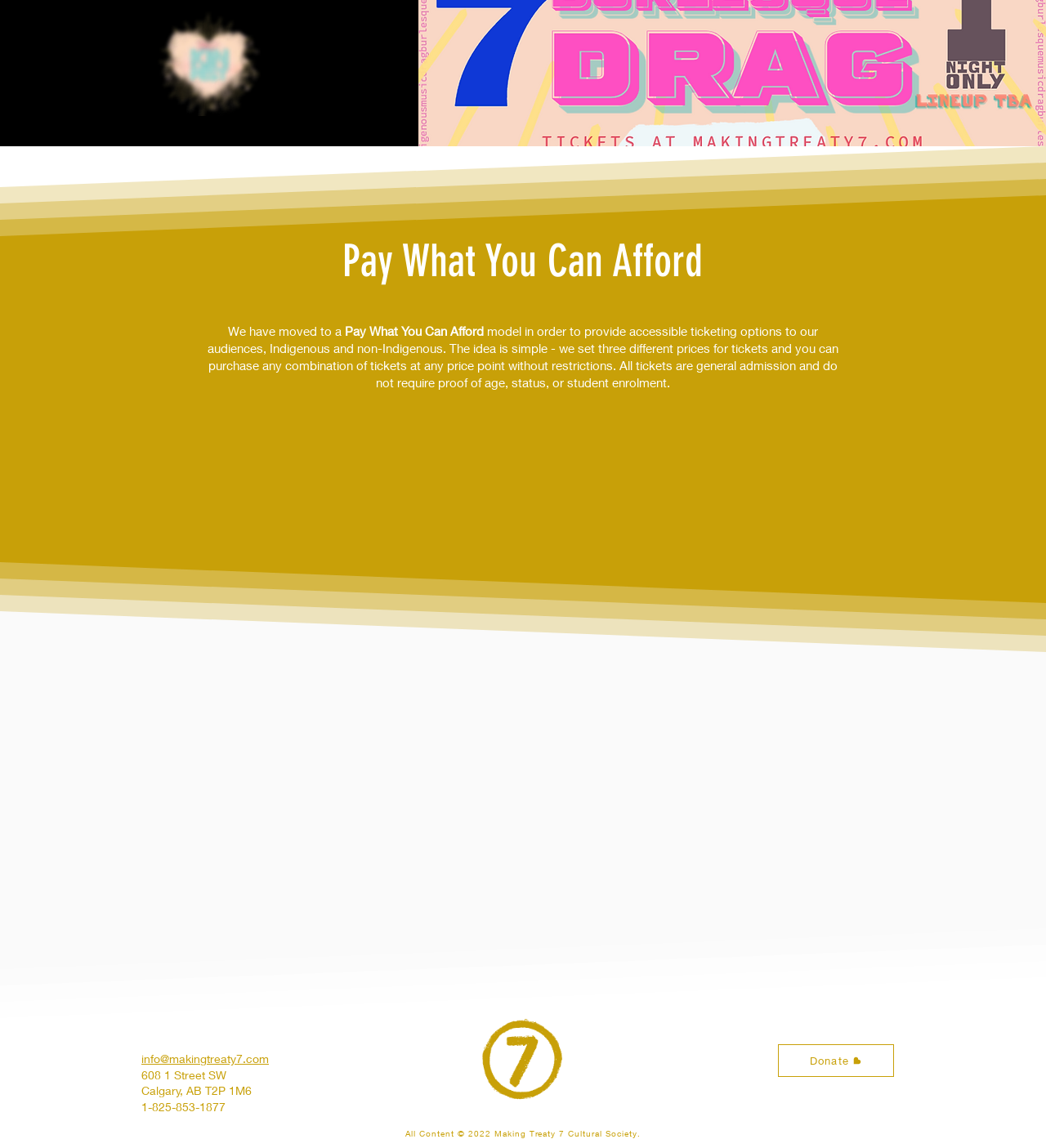Please provide a one-word or phrase answer to the question: 
What is the location of the organization?

Calgary, AB T2P 1M6